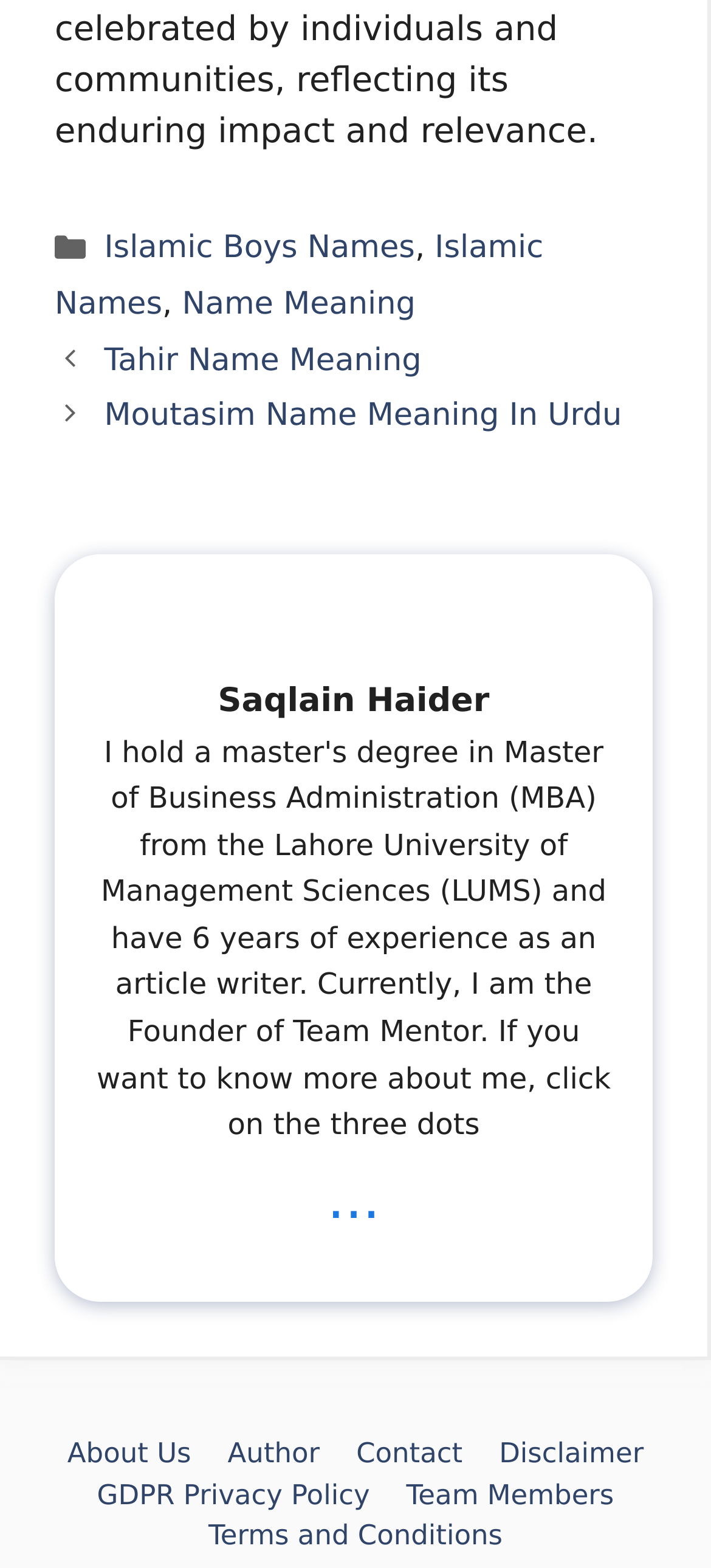Find and provide the bounding box coordinates for the UI element described here: "aria-label="Facebook - Grey Circle"". The coordinates should be given as four float numbers between 0 and 1: [left, top, right, bottom].

None